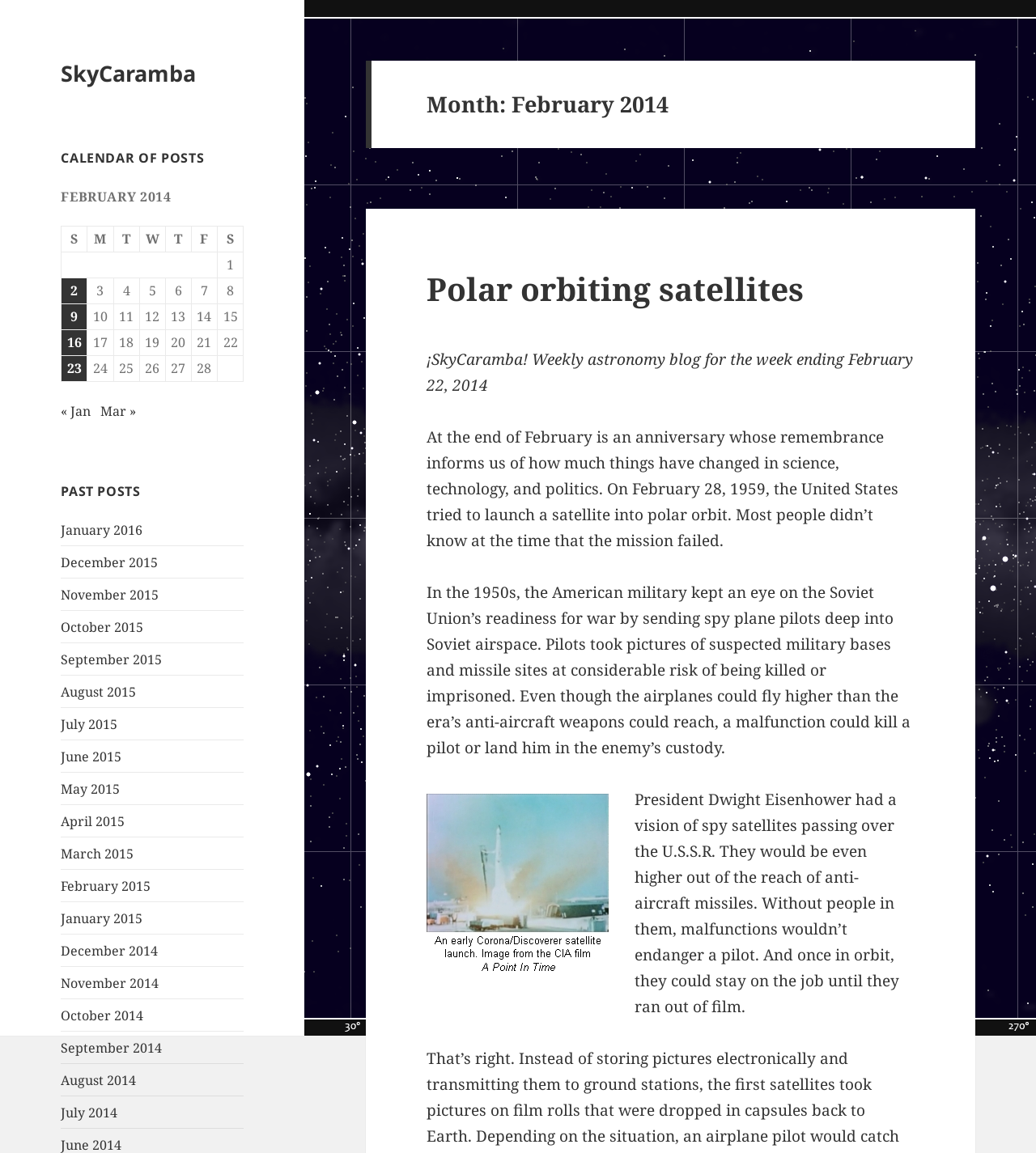Can you locate the main headline on this webpage and provide its text content?

Month: February 2014